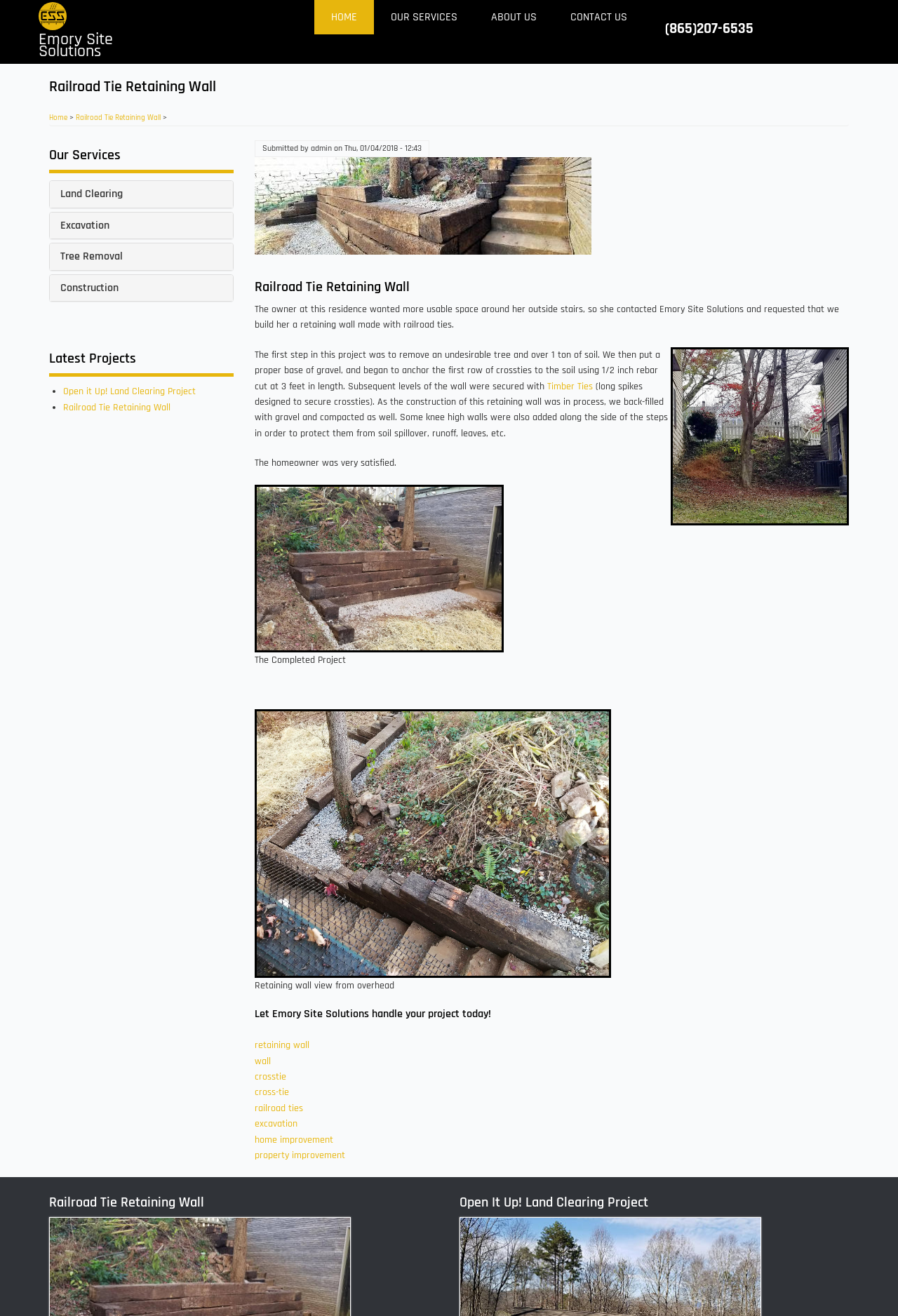Specify the bounding box coordinates of the element's region that should be clicked to achieve the following instruction: "Click on 'CONTACT US'". The bounding box coordinates consist of four float numbers between 0 and 1, in the format [left, top, right, bottom].

[0.616, 0.0, 0.717, 0.026]